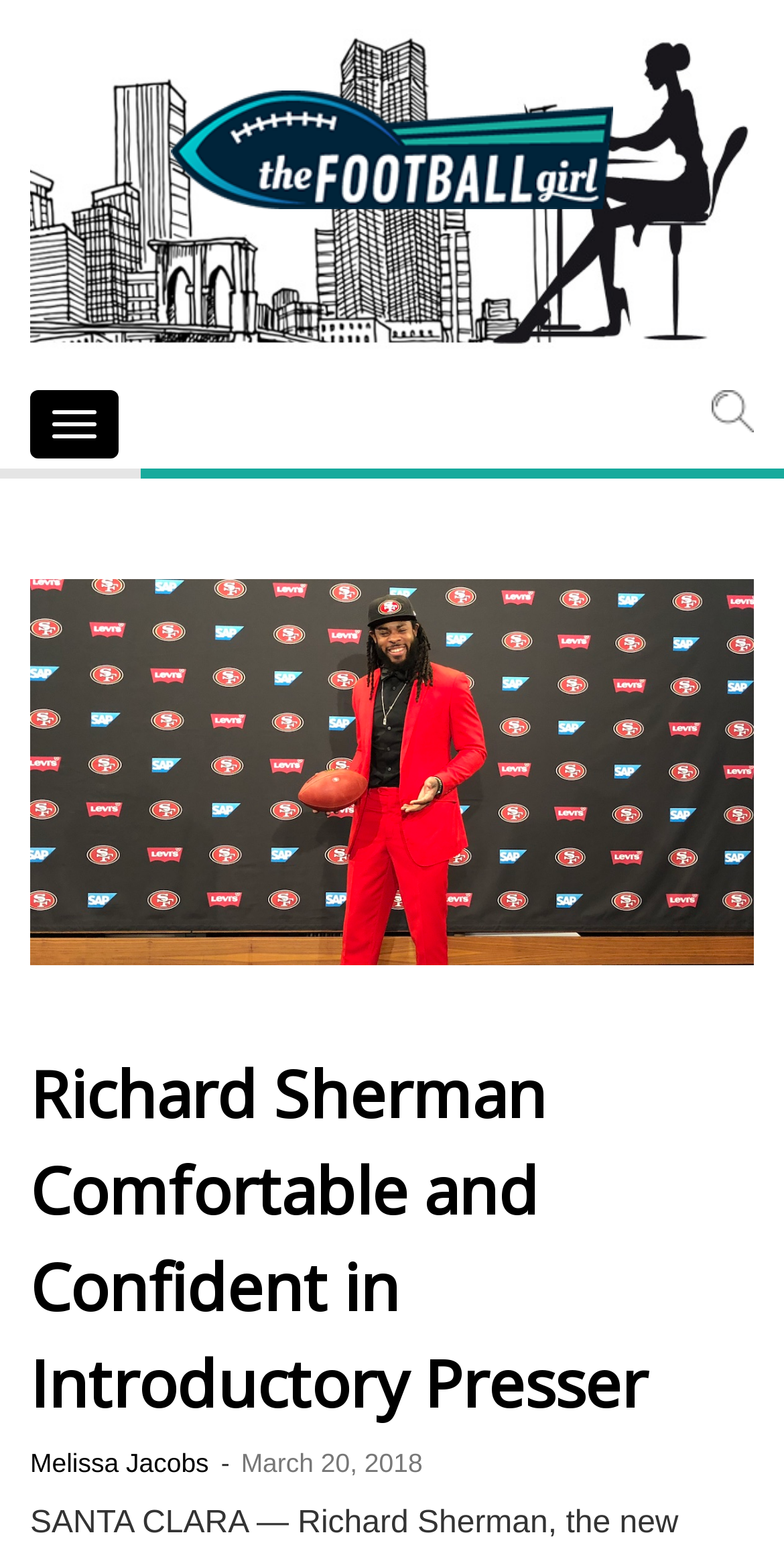Locate the bounding box of the UI element defined by this description: "alt="The Football Girl"". The coordinates should be given as four float numbers between 0 and 1, formatted as [left, top, right, bottom].

[0.218, 0.059, 0.782, 0.135]